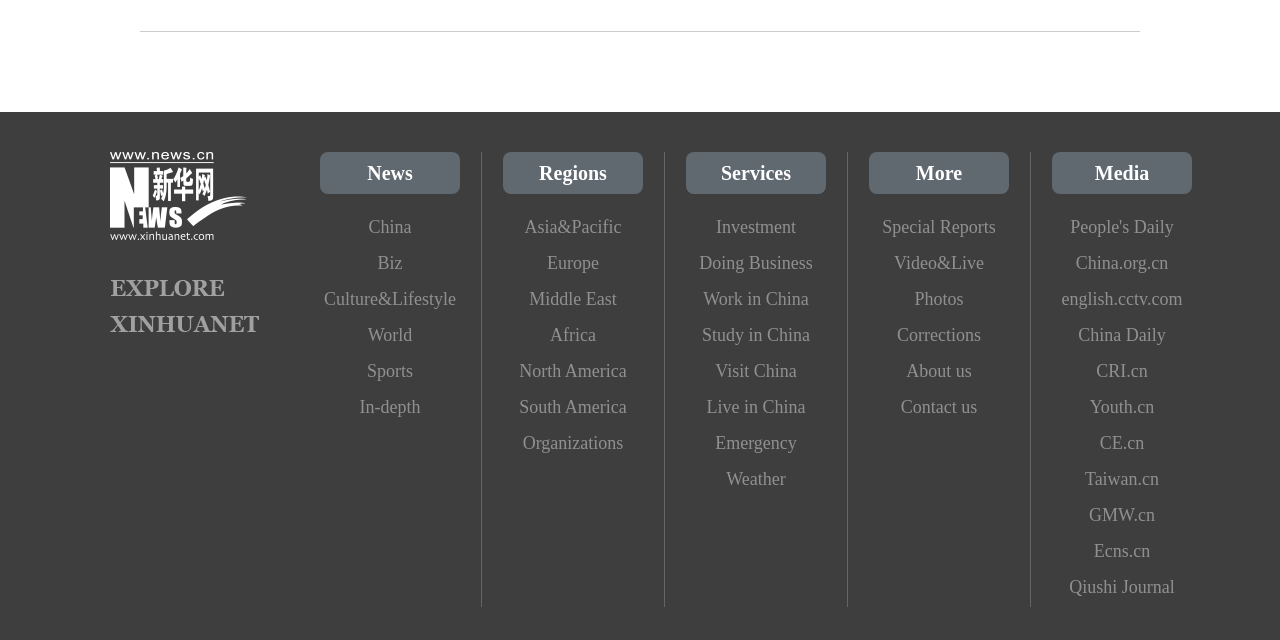Please predict the bounding box coordinates of the element's region where a click is necessary to complete the following instruction: "Visit People's Daily website". The coordinates should be represented by four float numbers between 0 and 1, i.e., [left, top, right, bottom].

[0.822, 0.327, 0.931, 0.383]